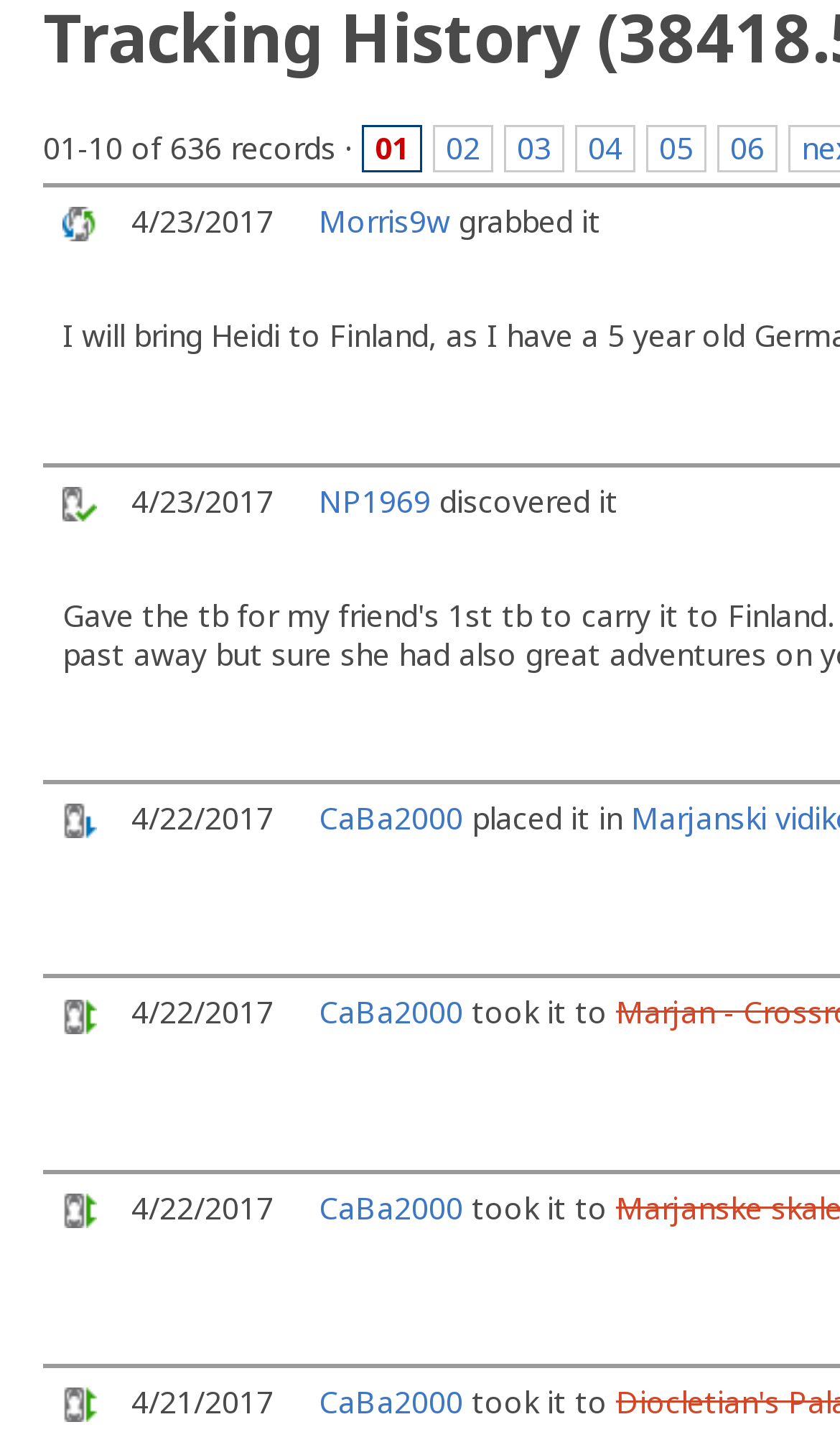Identify the bounding box coordinates of the region I need to click to complete this instruction: "view details of Grab It (Not from a Cache)".

[0.054, 0.128, 0.362, 0.177]